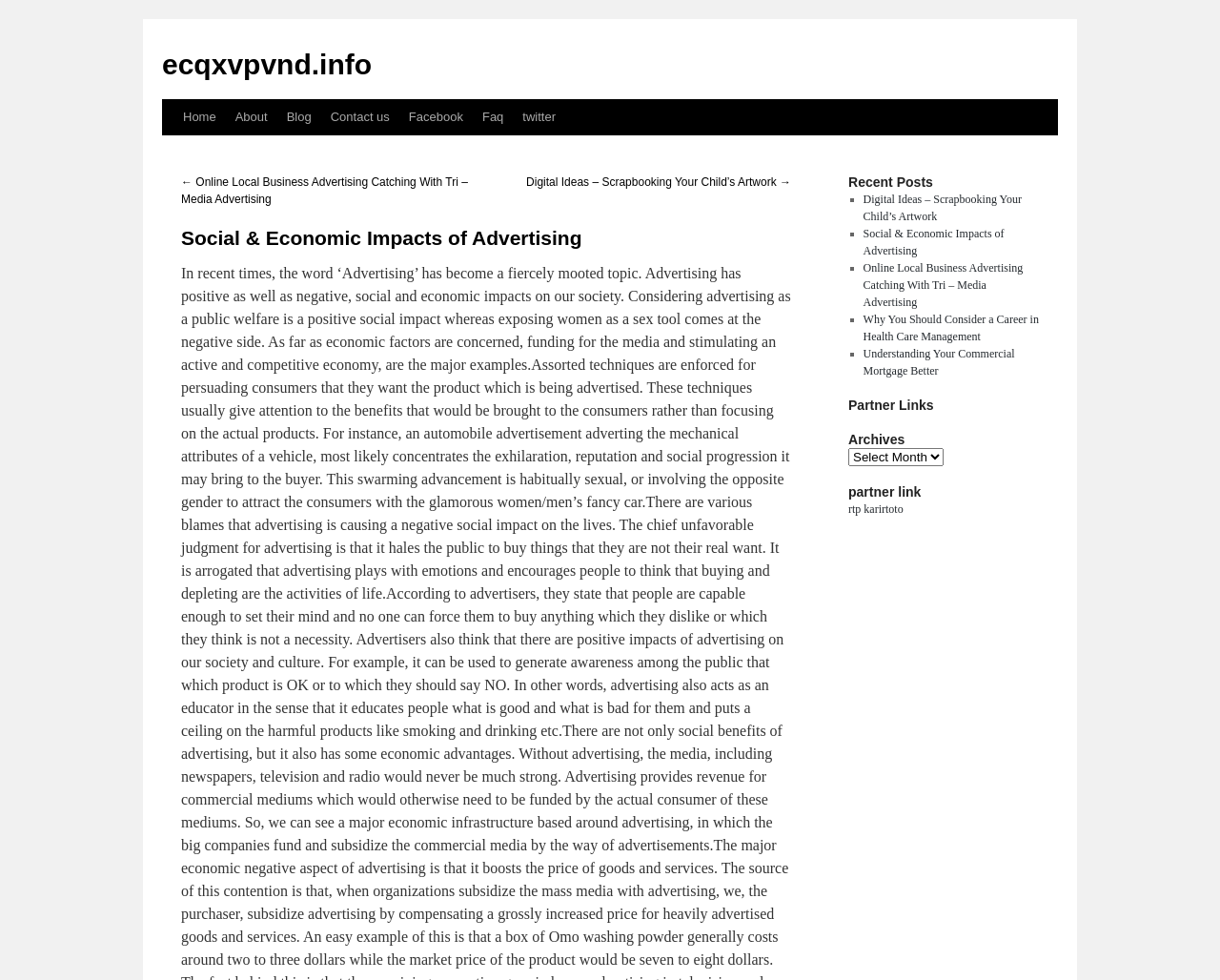Find the bounding box coordinates for the HTML element described in this sentence: "Minerals". Provide the coordinates as four float numbers between 0 and 1, in the format [left, top, right, bottom].

None